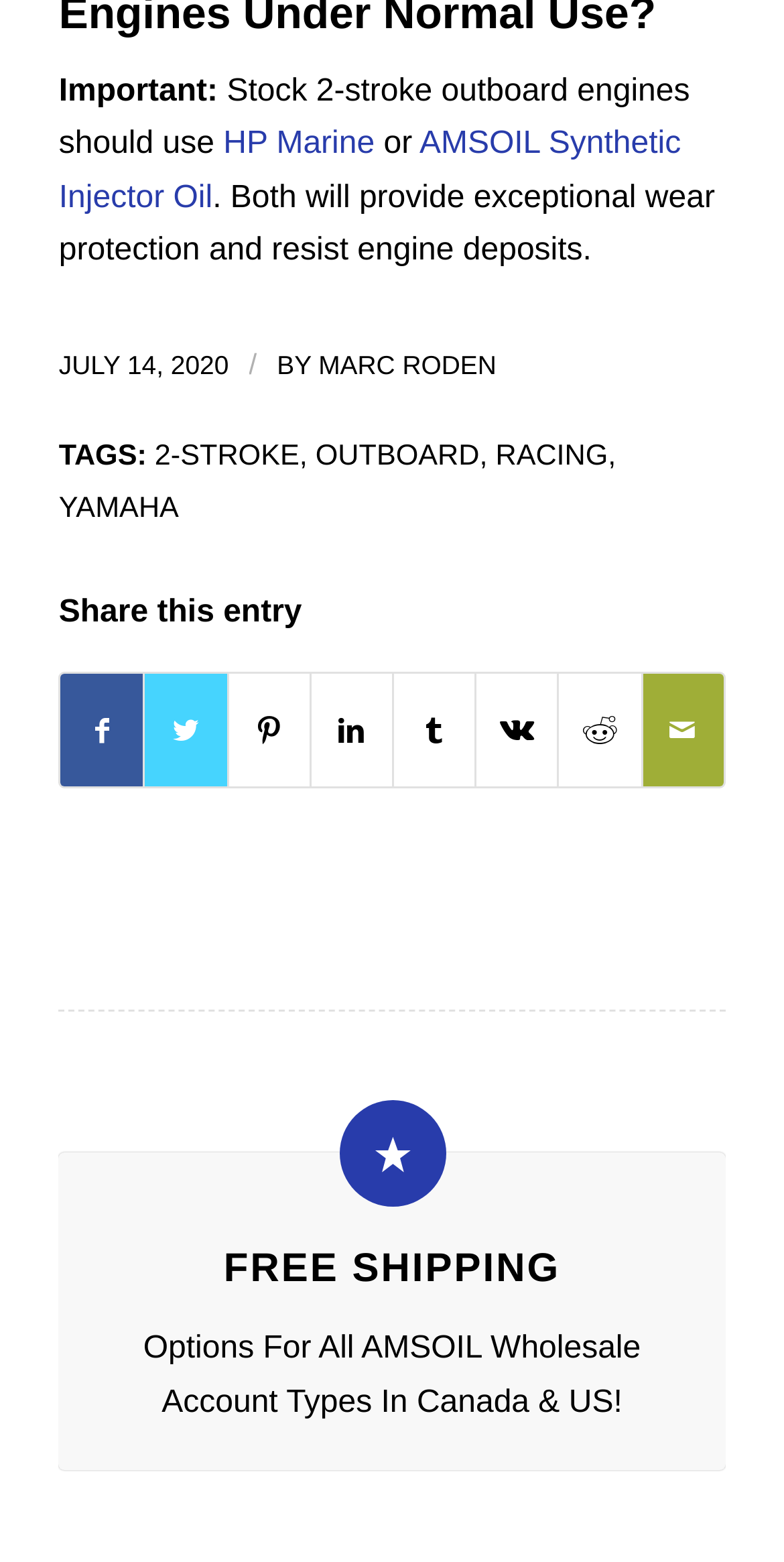Answer this question in one word or a short phrase: What is the date of the article?

JULY 14, 2020